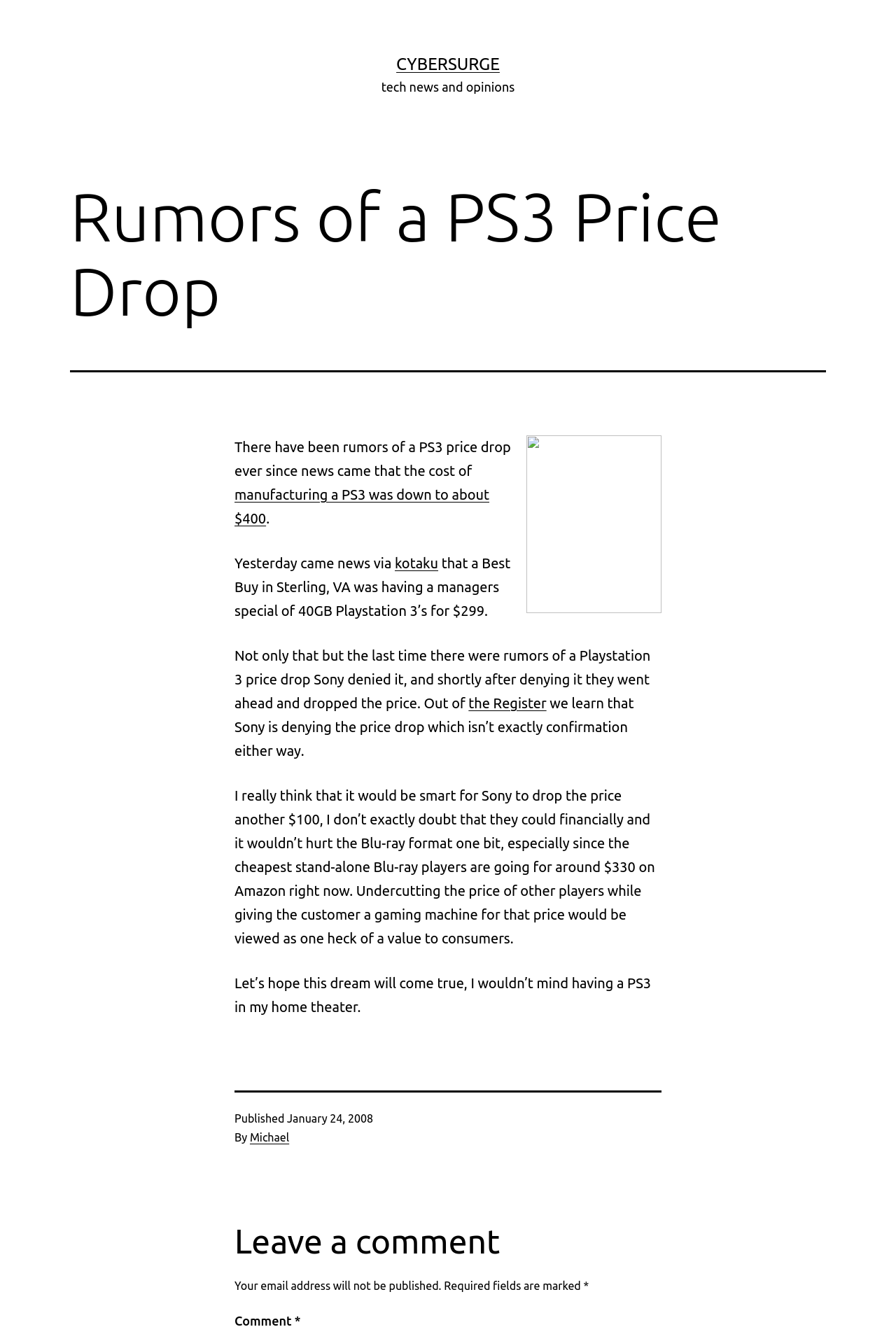What is the website's name?
Refer to the image and respond with a one-word or short-phrase answer.

CyberSurge